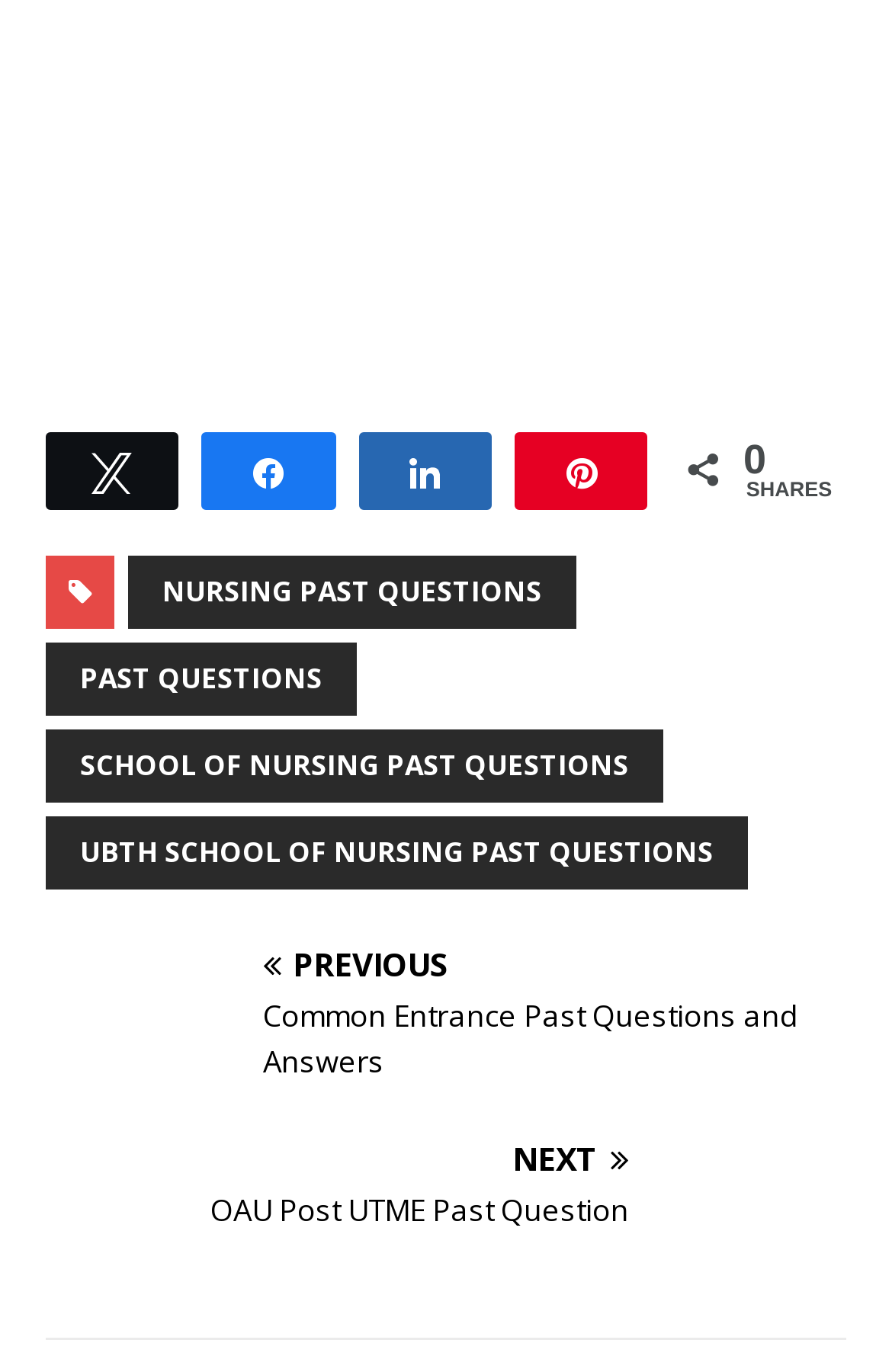Determine the bounding box coordinates of the UI element described below. Use the format (top-left x, top-left y, bottom-right x, bottom-right y) with floating point numbers between 0 and 1: Biotech News – Featured

None